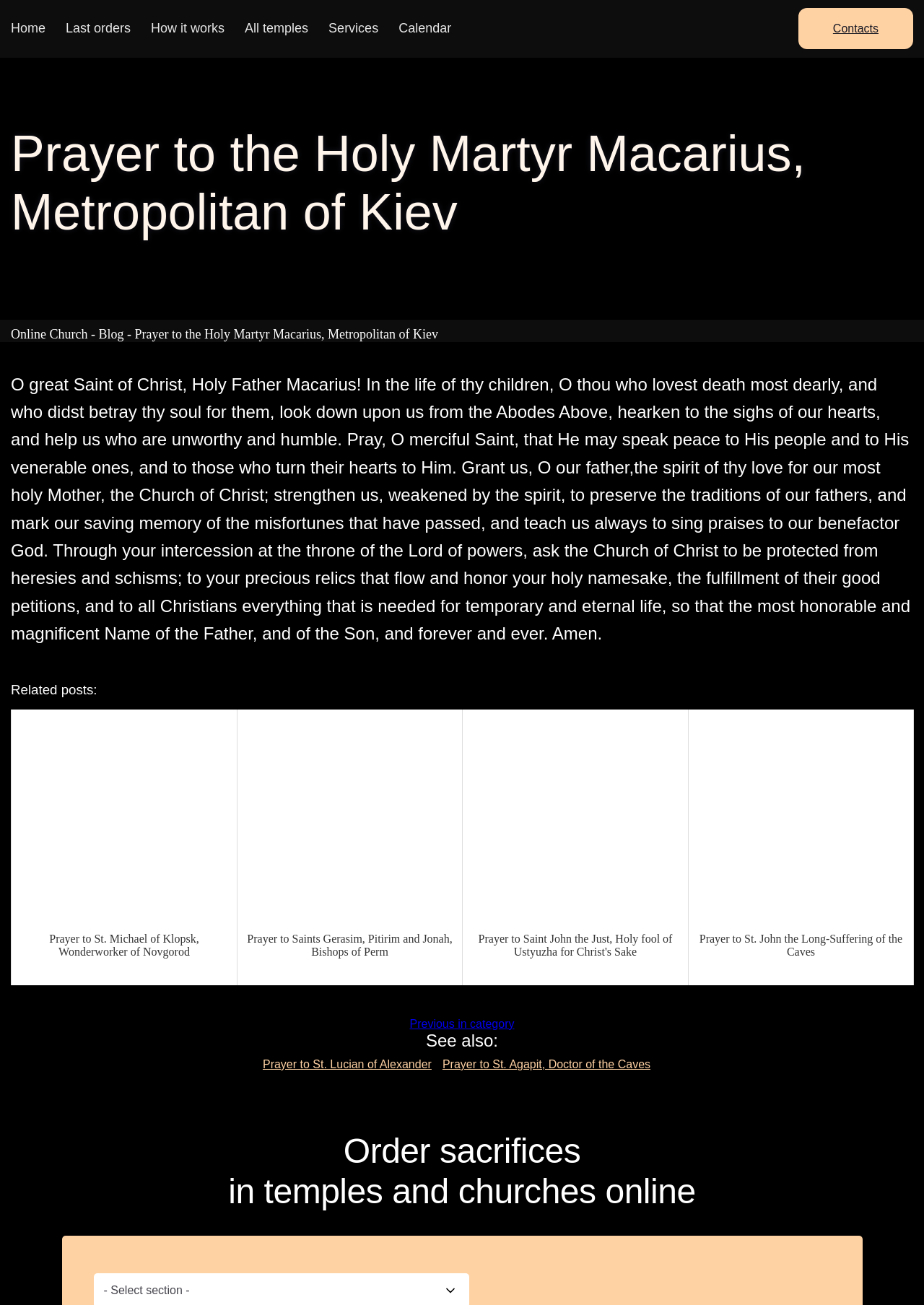Could you indicate the bounding box coordinates of the region to click in order to complete this instruction: "Order sacrifices in temples and churches online".

[0.372, 0.867, 0.628, 0.897]